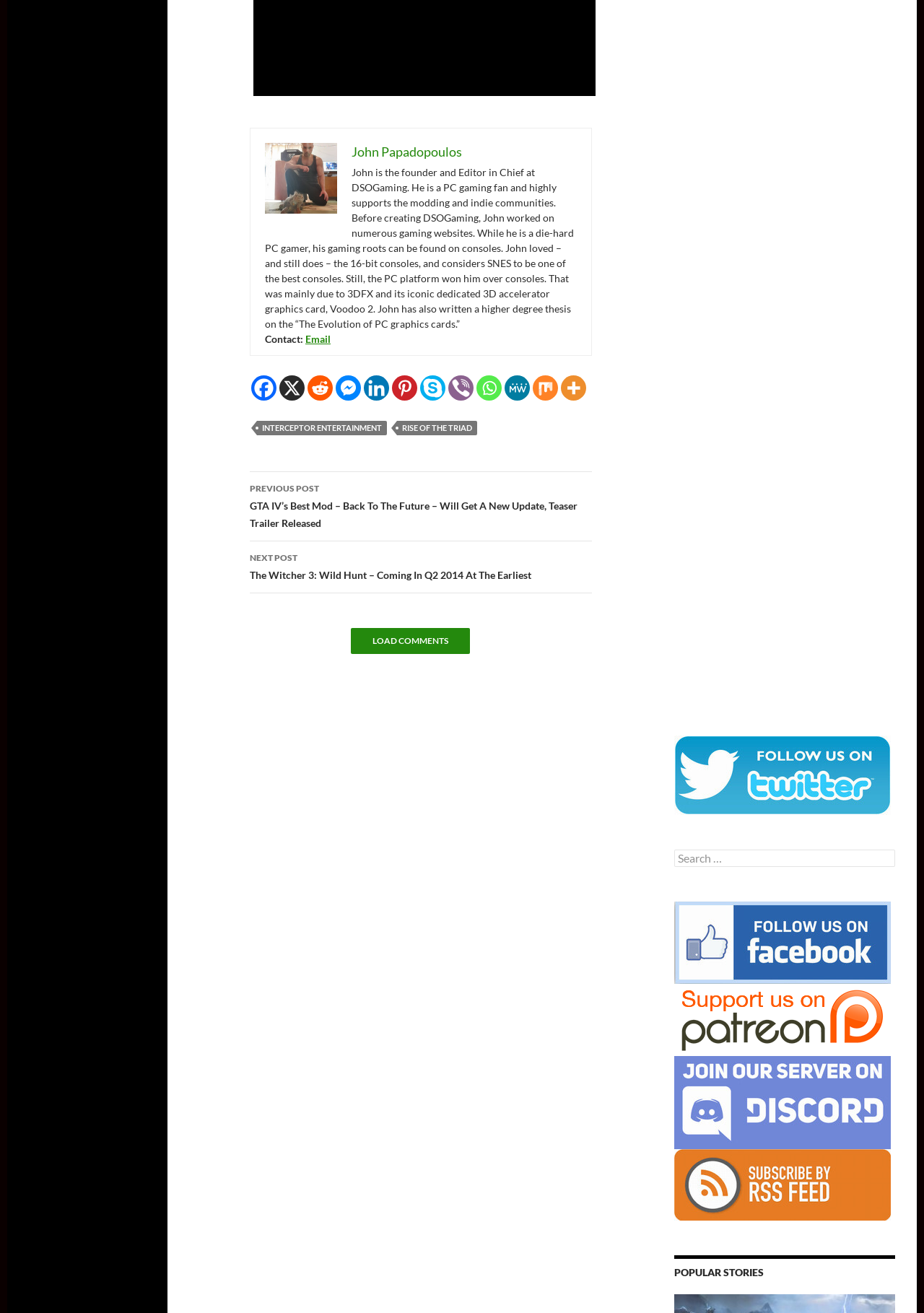Using floating point numbers between 0 and 1, provide the bounding box coordinates in the format (top-left x, top-left y, bottom-right x, bottom-right y). Locate the UI element described here: title="More"

[0.607, 0.286, 0.634, 0.305]